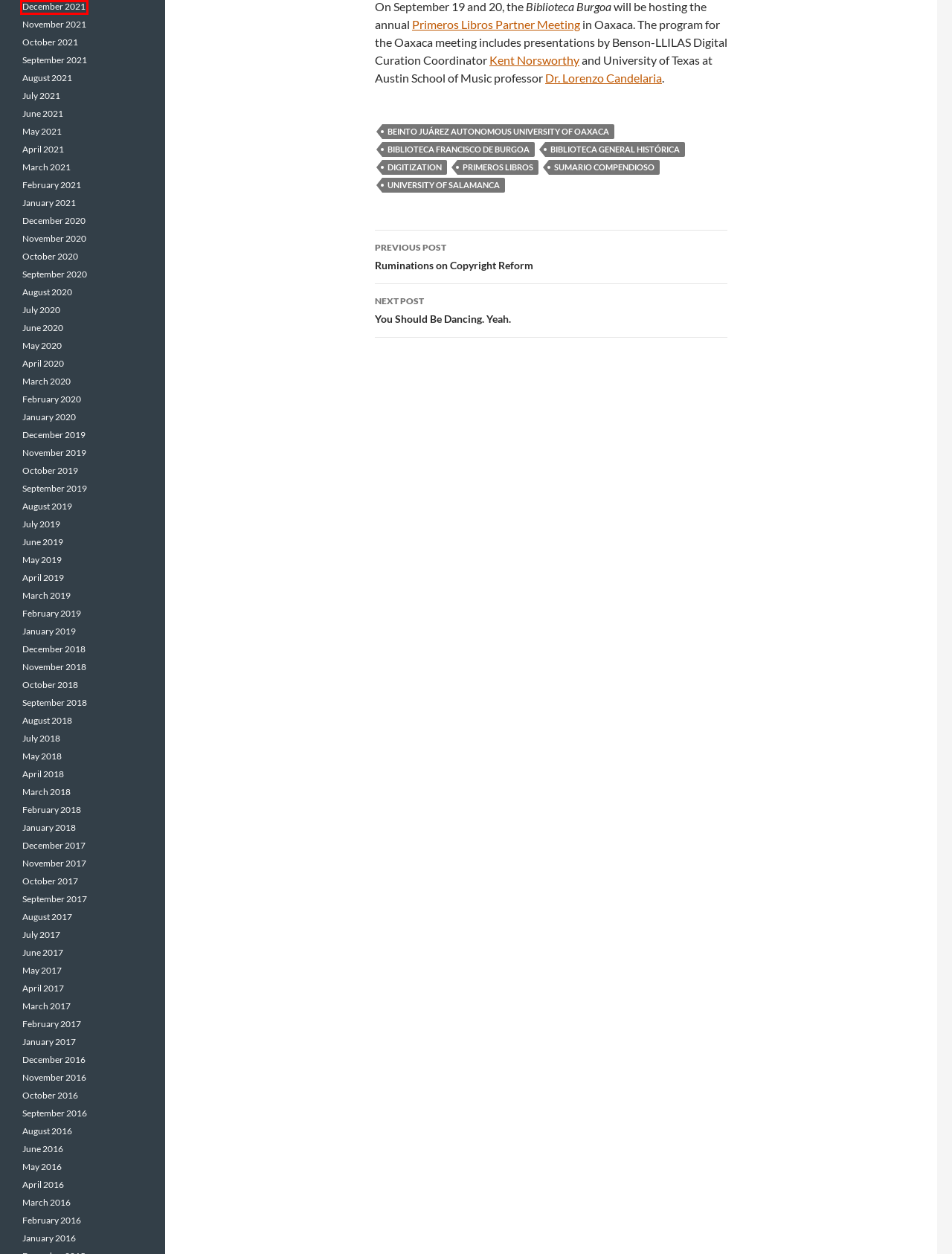You see a screenshot of a webpage with a red bounding box surrounding an element. Pick the webpage description that most accurately represents the new webpage after interacting with the element in the red bounding box. The options are:
A. August | 2018 | TexLibris
B. May | 2020 | TexLibris
C. October | 2018 | TexLibris
D. December | 2021 | TexLibris
E. March | 2019 | TexLibris
F. June | 2017 | TexLibris
G. January | 2017 | TexLibris
H. Biblioteca Francisco de Burgoa | TexLibris

D